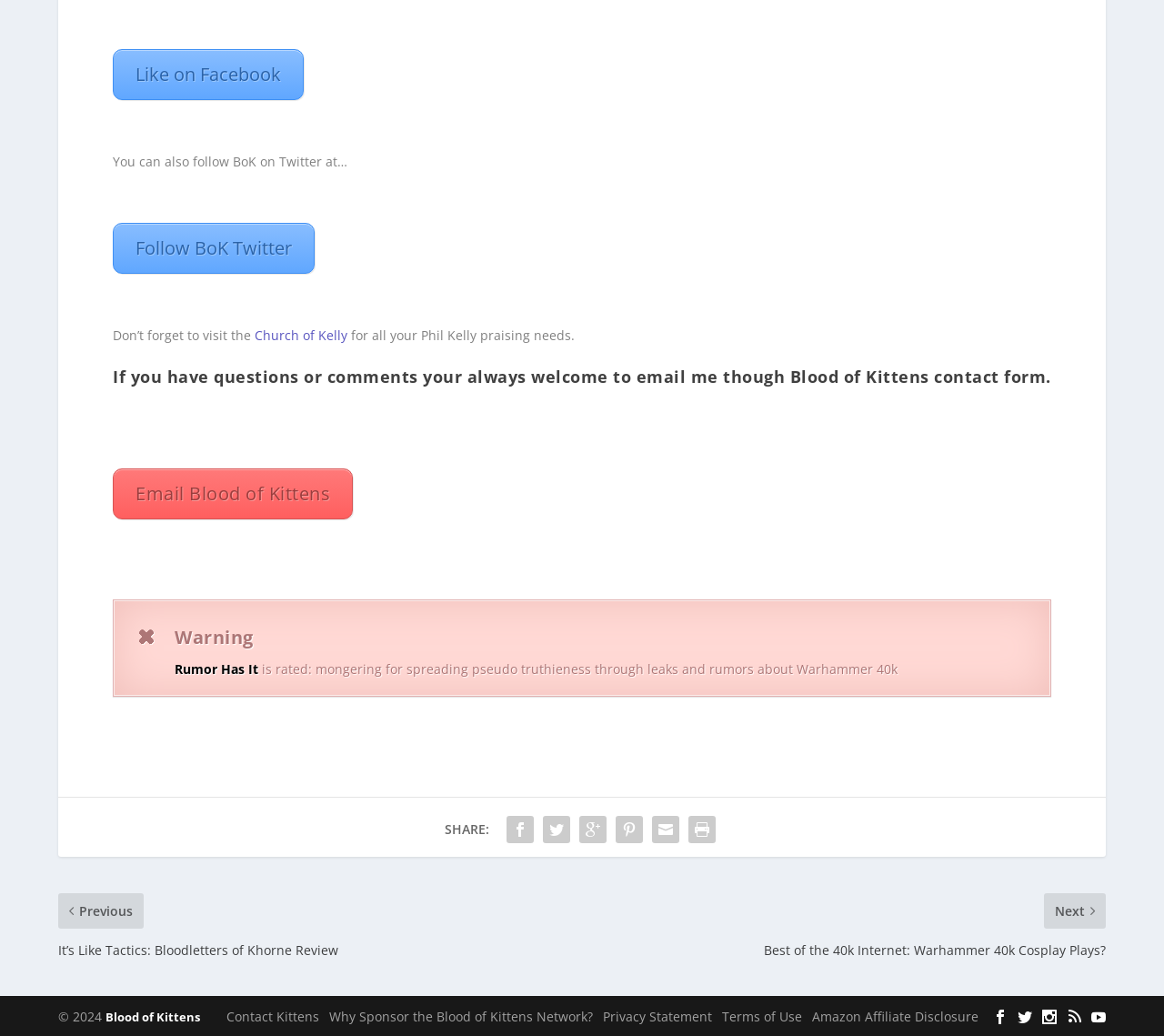Locate the bounding box coordinates of the clickable element to fulfill the following instruction: "Email Blood of Kittens". Provide the coordinates as four float numbers between 0 and 1 in the format [left, top, right, bottom].

[0.097, 0.477, 0.303, 0.526]